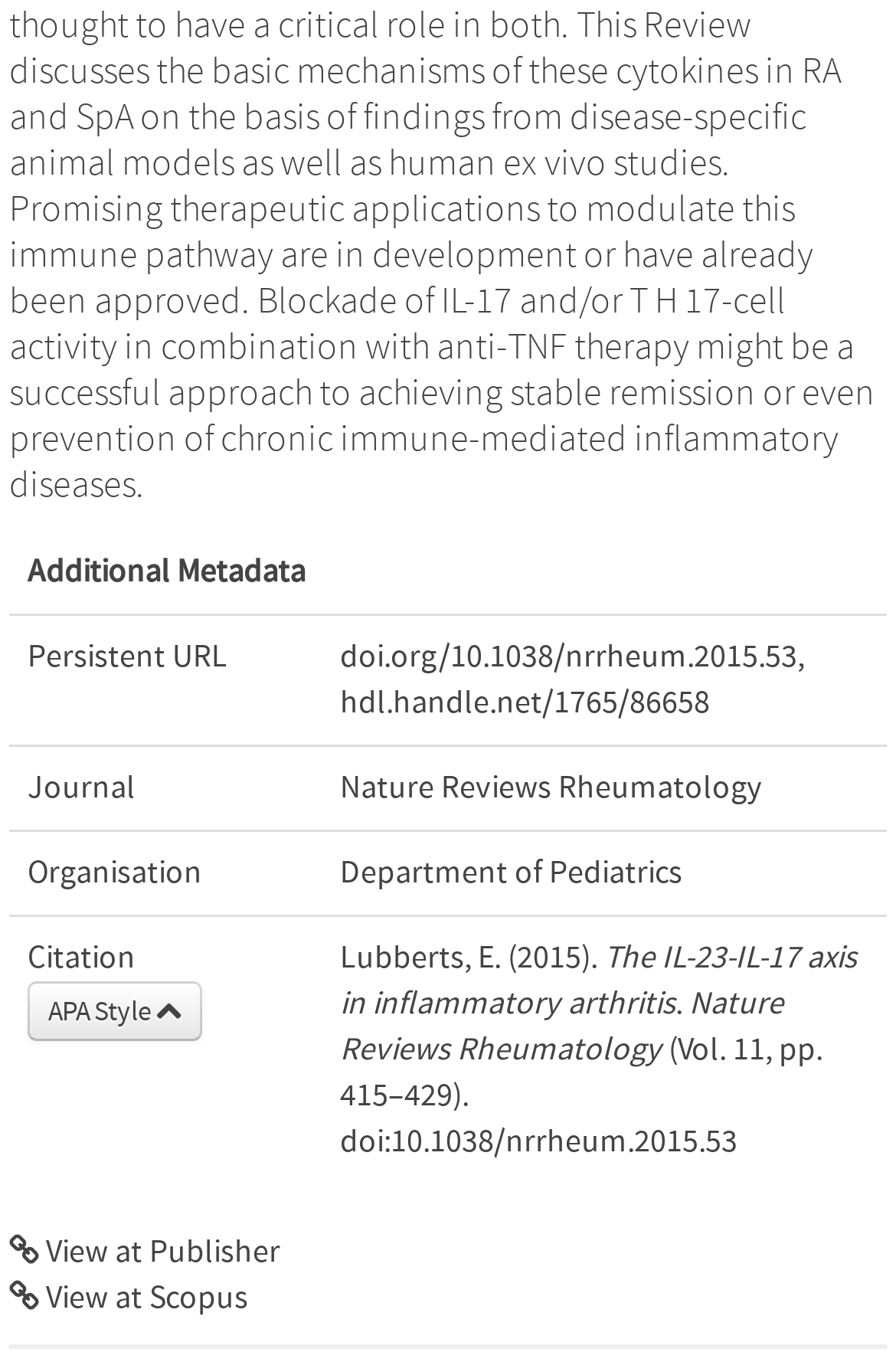Identify the bounding box for the described UI element: "APA Style".

[0.031, 0.721, 0.226, 0.765]